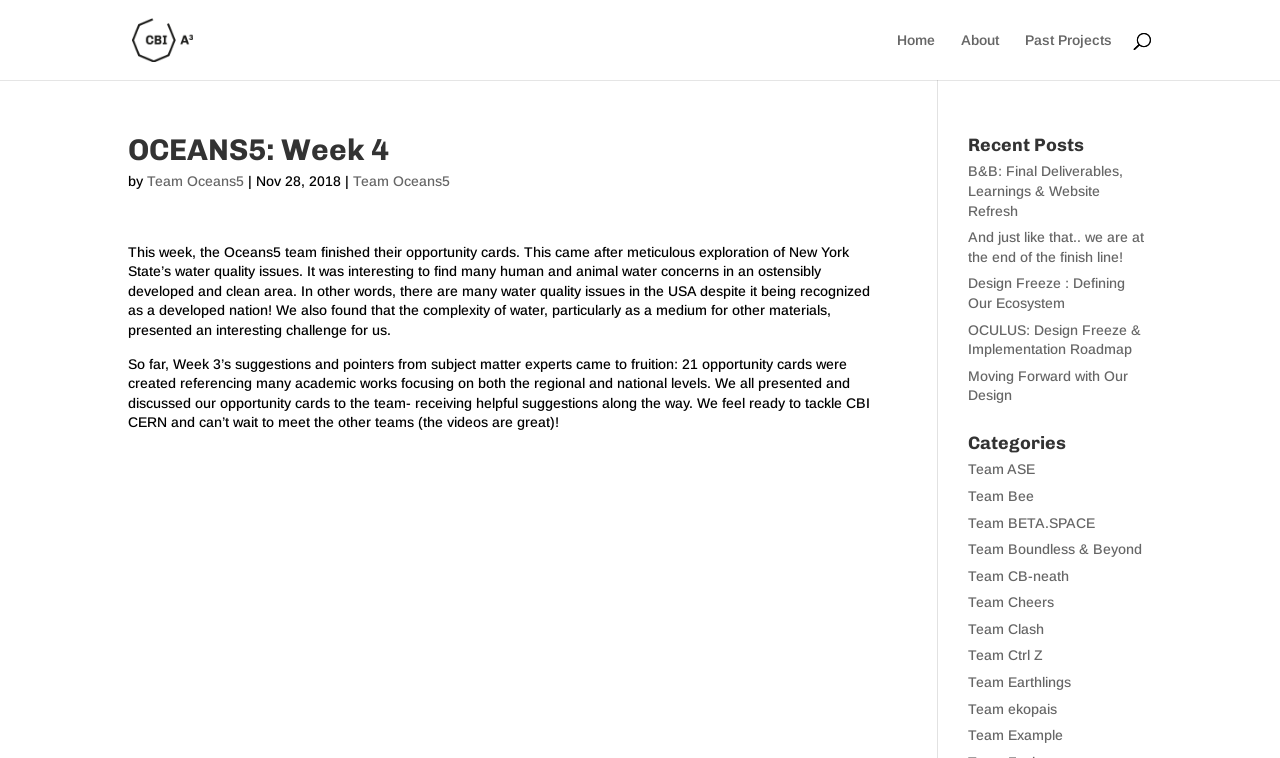Identify and provide the title of the webpage.

OCEANS5: Week 4